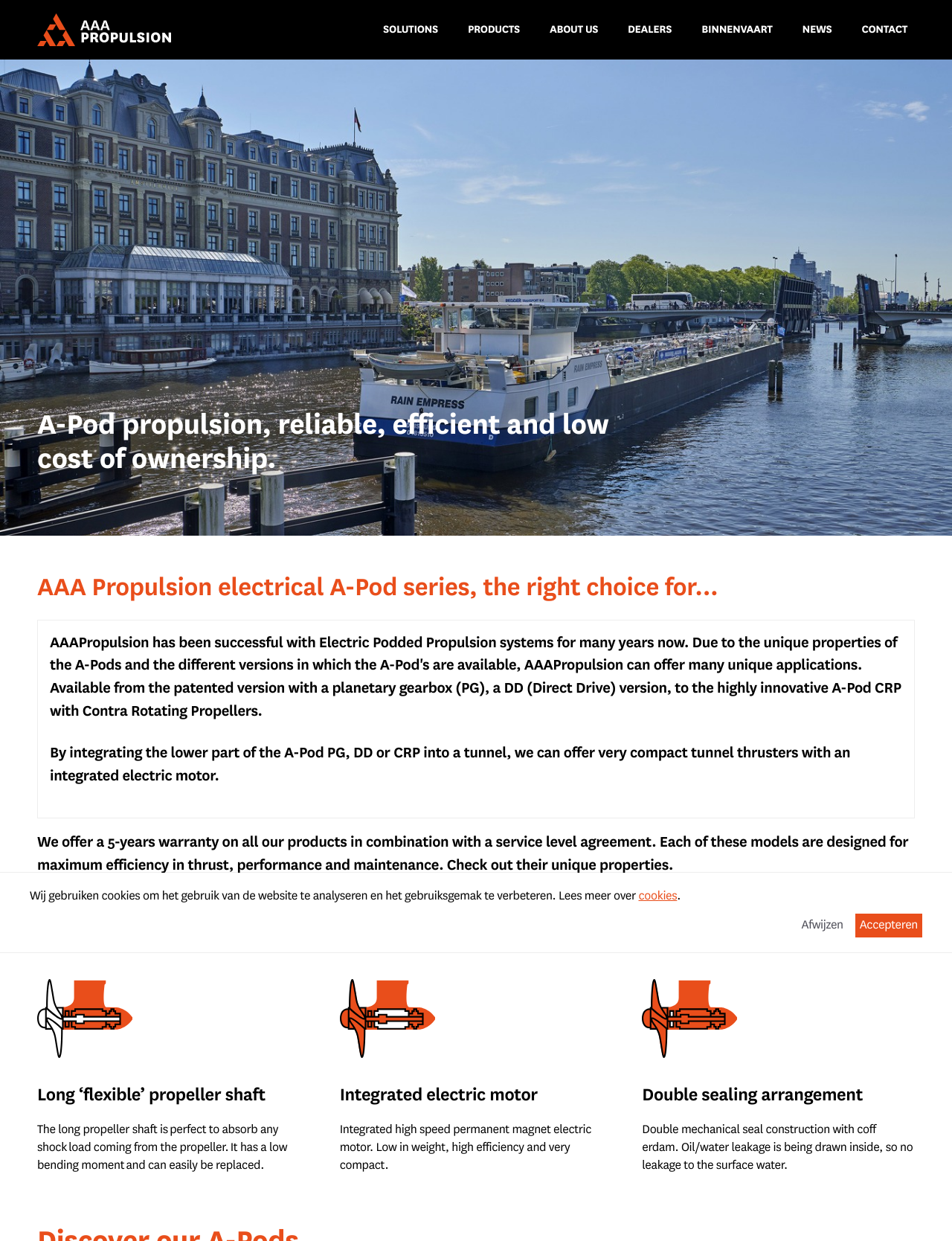From the details in the image, provide a thorough response to the question: What is the main product of AAA Propulsion?

Based on the webpage content, AAA Propulsion is a company that specializes in propulsion systems, and the A-Pod is their main product, which is designed for maximum efficiency in thrust performance and maintenance.